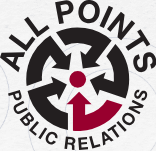What do the arrows in the icon represent?
Please give a detailed and elaborate answer to the question based on the image.

The caption explains that the dynamic icon with arrows symbolizes movement and connectivity, aligning with the company's mission to facilitate effective communication and strategic outreach.